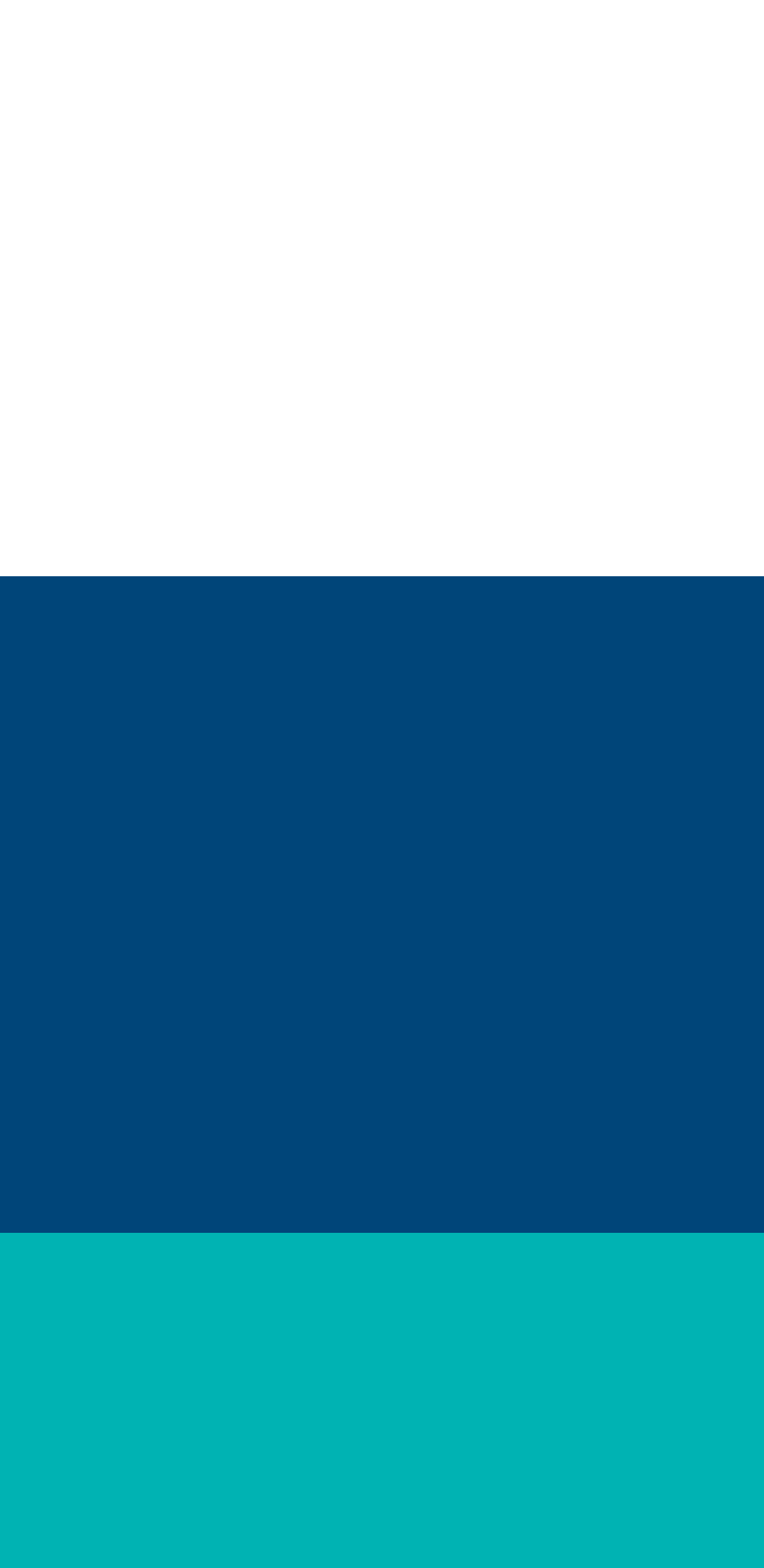What is the email address to contact the foundation?
Answer briefly with a single word or phrase based on the image.

info@drif.org